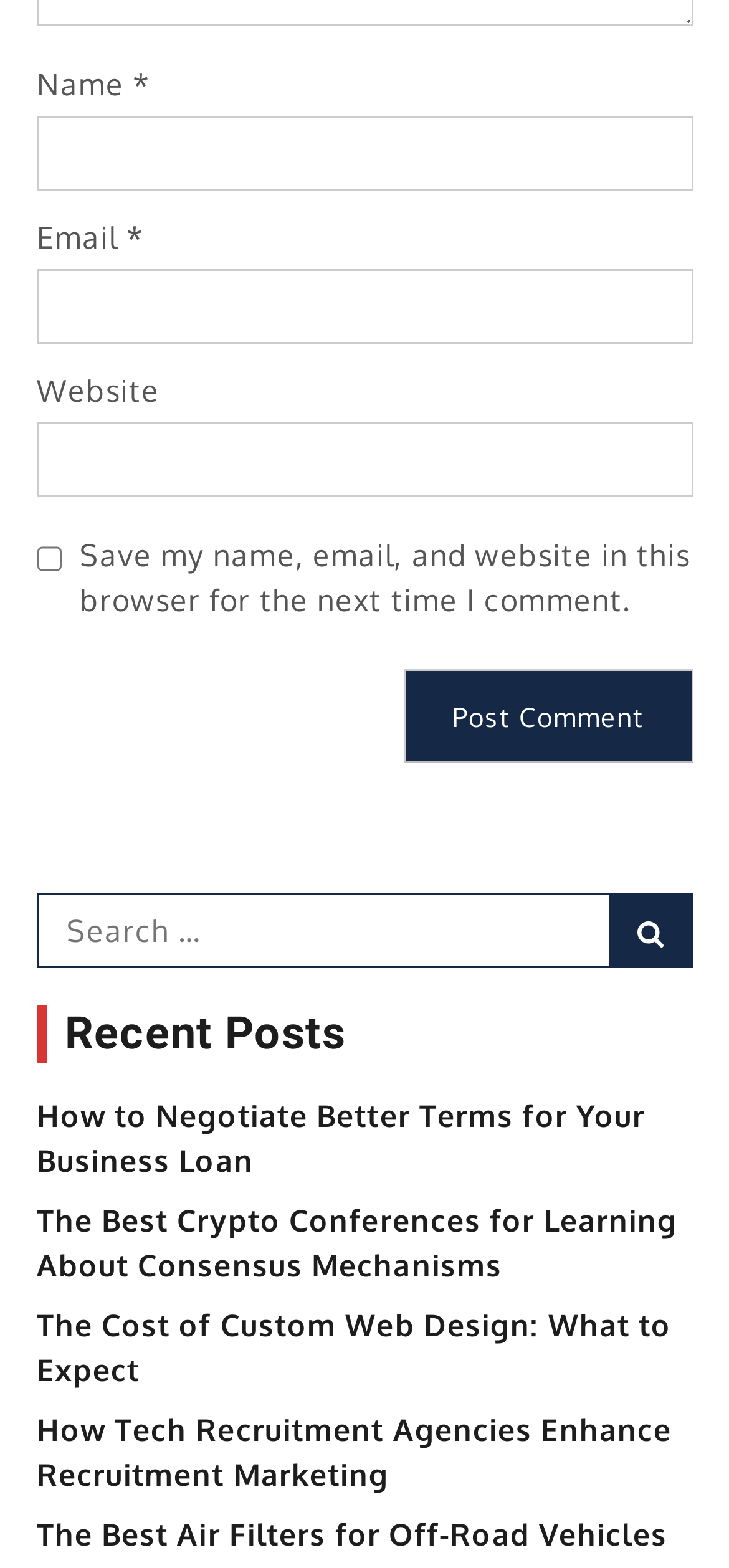Kindly determine the bounding box coordinates for the area that needs to be clicked to execute this instruction: "Search for something".

[0.05, 0.57, 0.95, 0.618]